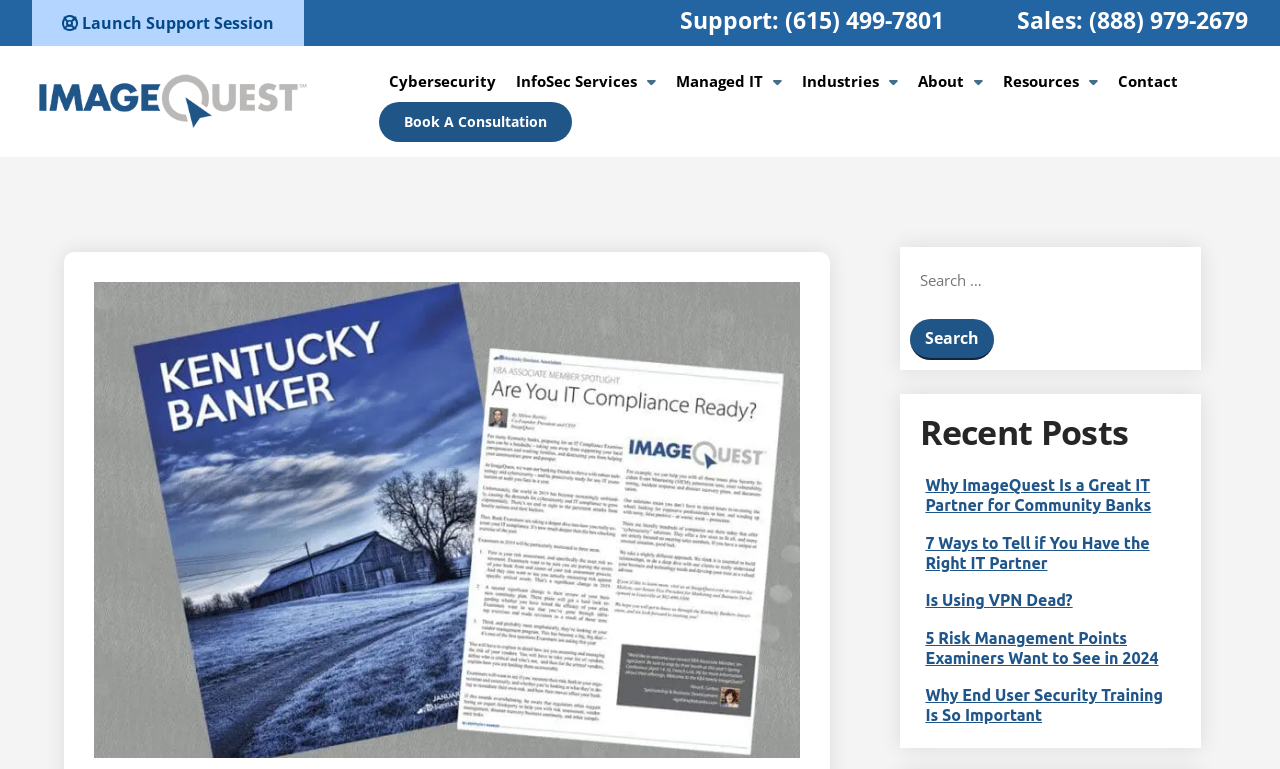Can you pinpoint the bounding box coordinates for the clickable element required for this instruction: "Learn about Cybersecurity"? The coordinates should be four float numbers between 0 and 1, i.e., [left, top, right, bottom].

[0.296, 0.079, 0.395, 0.131]